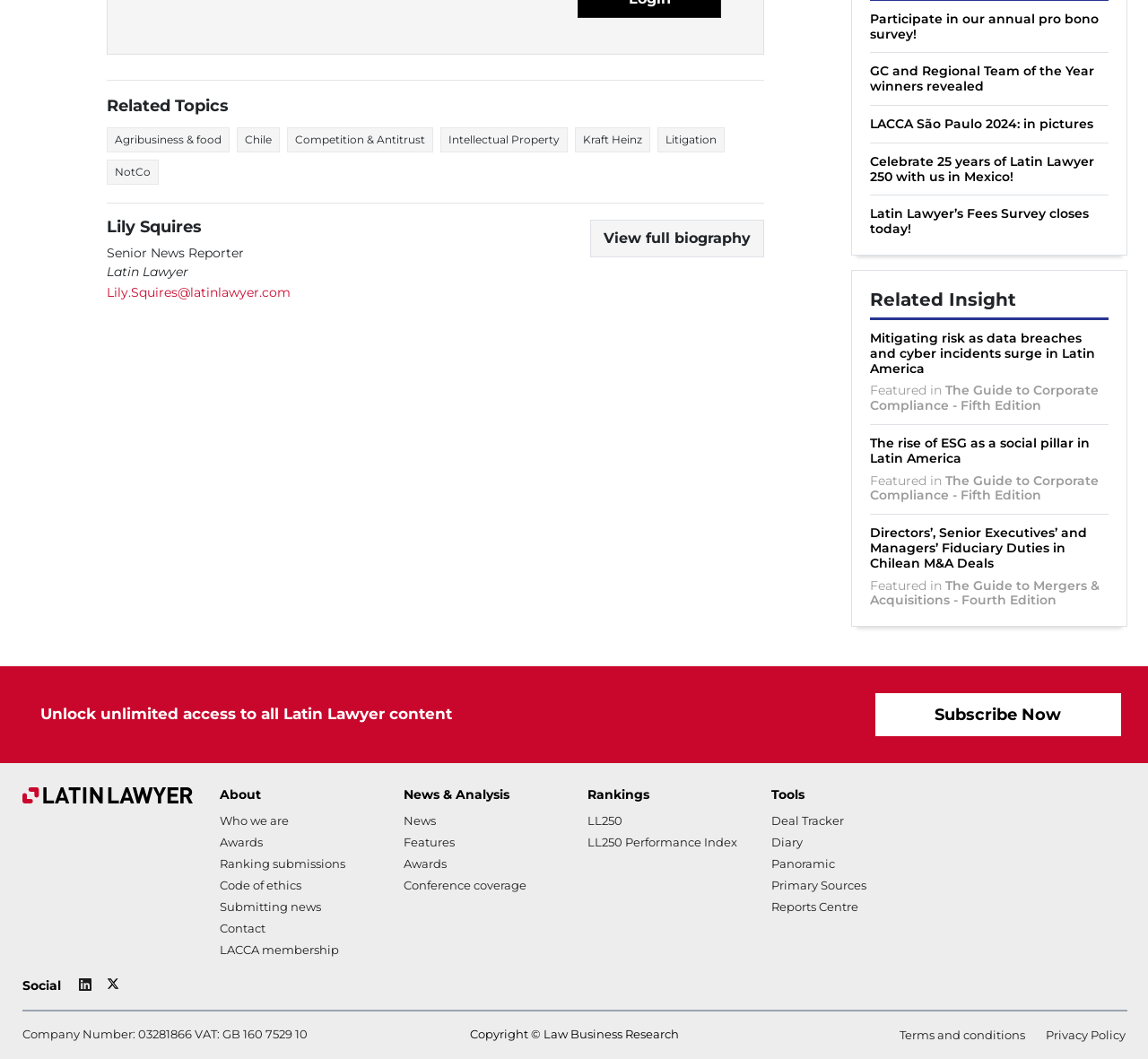Find the bounding box coordinates for the element that must be clicked to complete the instruction: "Contact". The coordinates should be four float numbers between 0 and 1, indicated as [left, top, right, bottom].

[0.191, 0.87, 0.231, 0.883]